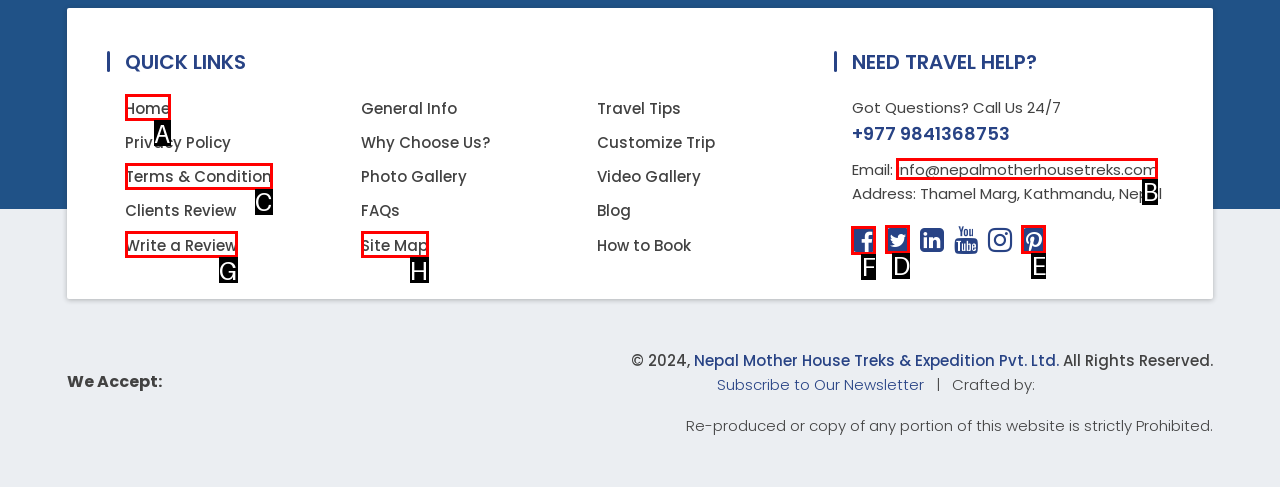Determine which HTML element should be clicked for this task: Visit the Facebook page
Provide the option's letter from the available choices.

F